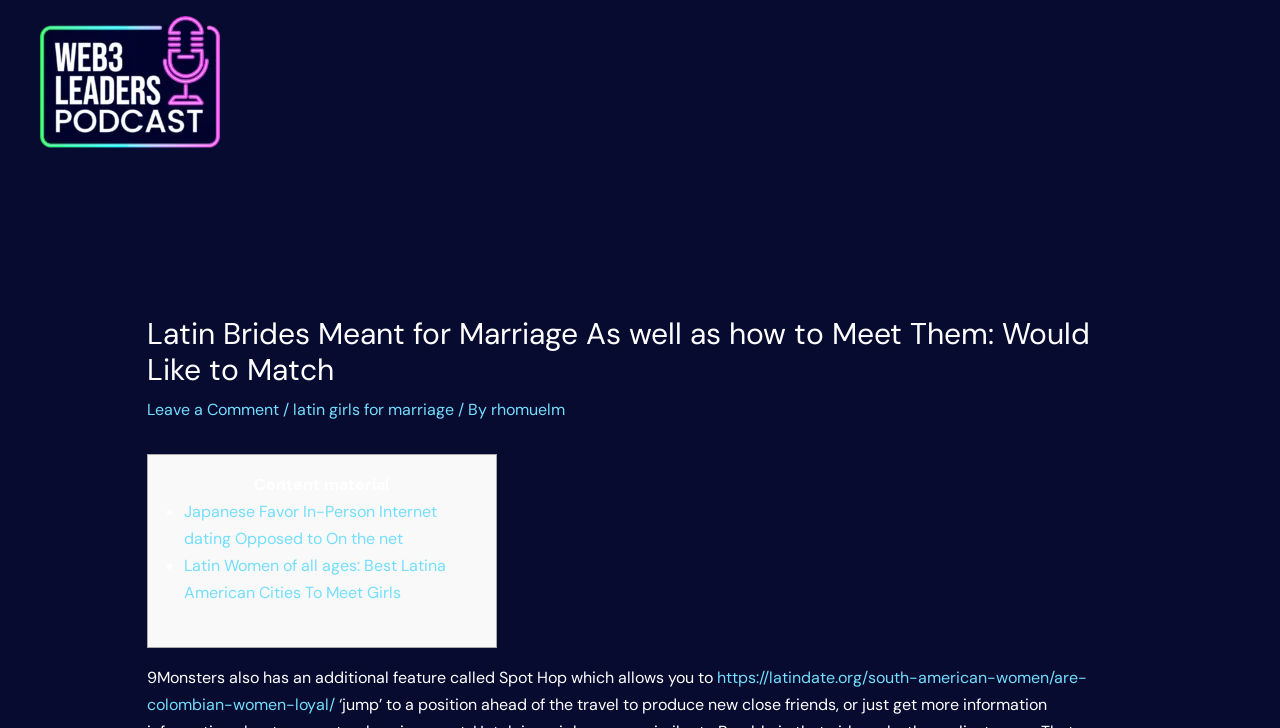Elaborate on the webpage's design and content in a detailed caption.

This webpage appears to be a blog post or article about Latin brides and online dating. At the top, there is a header section with a title "Latin Brides Meant for Marriage As well as how to Meet Them: Would Like to Match" and a link to leave a comment. Below the title, there are three links: "latin girls for marriage", the author's name "rhomuelm", and a separator slash.

The main content of the webpage is divided into two sections. On the left, there is a table with a list of two items, each marked with a bullet point. The first item is a link to an article about Japanese preferences for in-person internet dating versus online dating, and the second item is a link to an article about the best Latina American cities to meet girls.

On the right side of the webpage, there is a block of text that discusses a feature called Spot Hop on a platform called 9Monsters. Below this text, there is a link to an external webpage about Colombian women's loyalty.

Overall, the webpage has a simple layout with a focus on providing information and links to related articles about online dating and Latin brides.